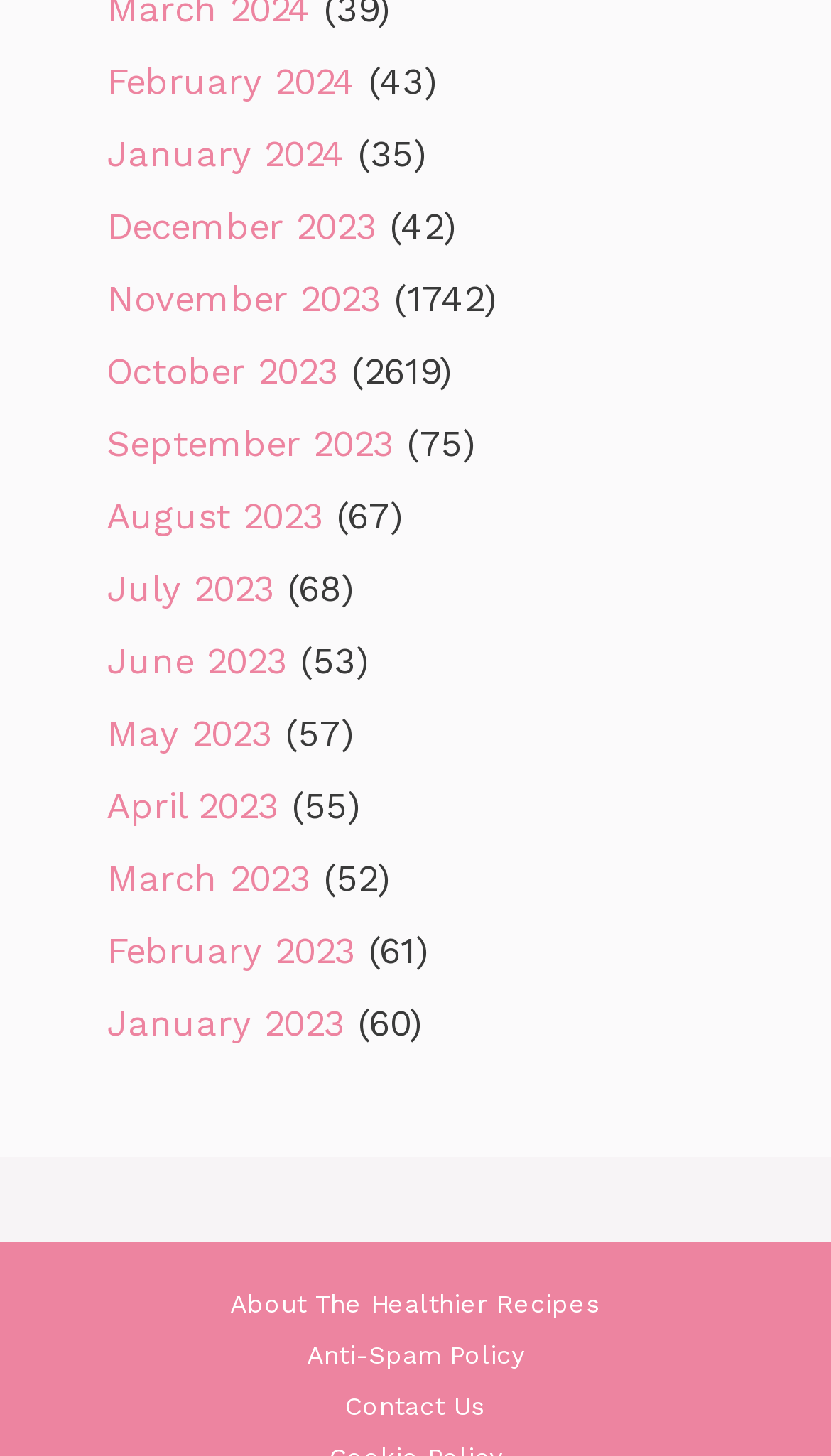Please determine the bounding box coordinates of the section I need to click to accomplish this instruction: "Contact Us".

[0.415, 0.956, 0.585, 0.977]